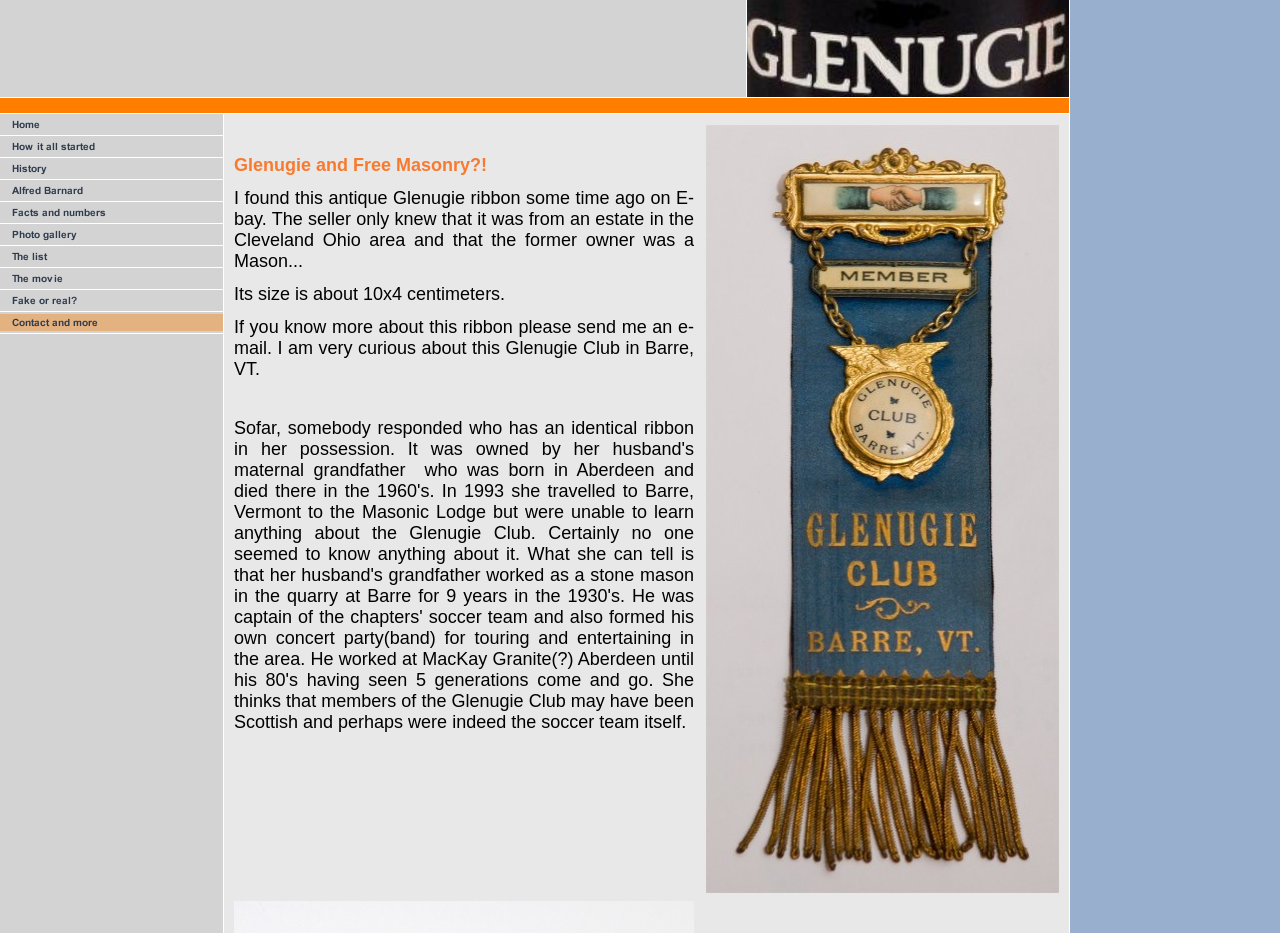Utilize the details in the image to thoroughly answer the following question: What is the occupation of the husband's maternal grandfather mentioned on this webpage?

According to the text, the husband's maternal grandfather worked as a stone mason in the quarry at Barre for 9 years in the 1930's.